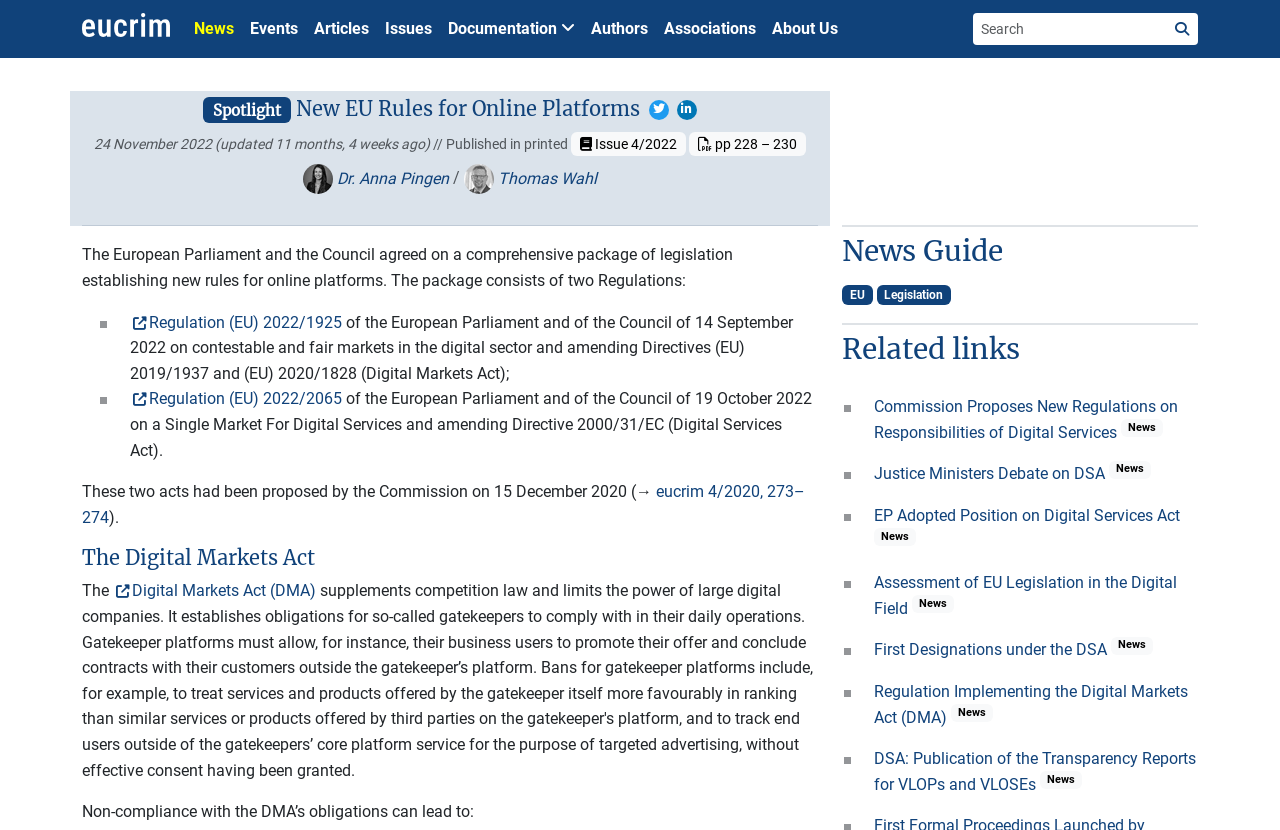Identify the bounding box coordinates for the region to click in order to carry out this instruction: "click the link to January 2022". Provide the coordinates using four float numbers between 0 and 1, formatted as [left, top, right, bottom].

None